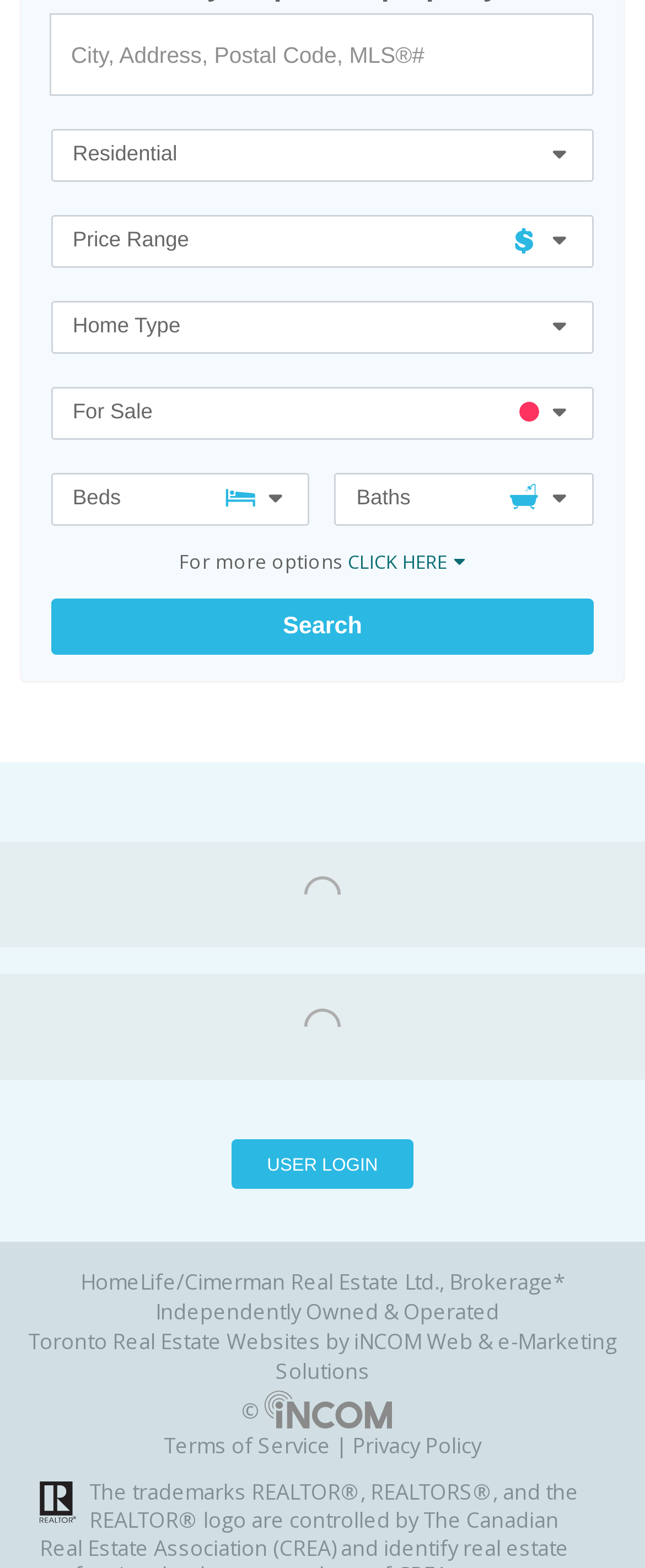Refer to the element description Toronto real estate websites and identify the corresponding bounding box in the screenshot. Format the coordinates as (top-left x, top-left y, bottom-right x, bottom-right y) with values in the range of 0 to 1.

[0.044, 0.846, 0.497, 0.865]